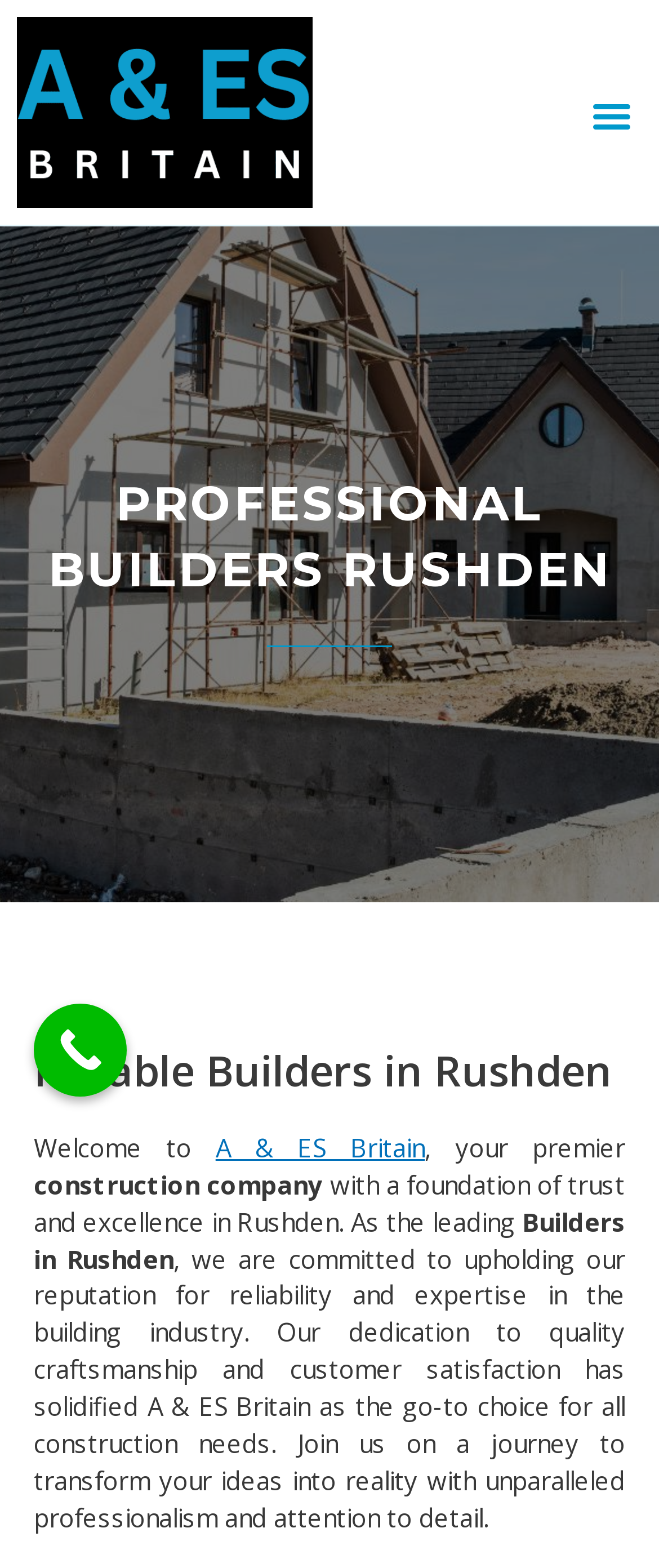Give a one-word or one-phrase response to the question:
What is the purpose of the 'Call Now Button'?

To call the company